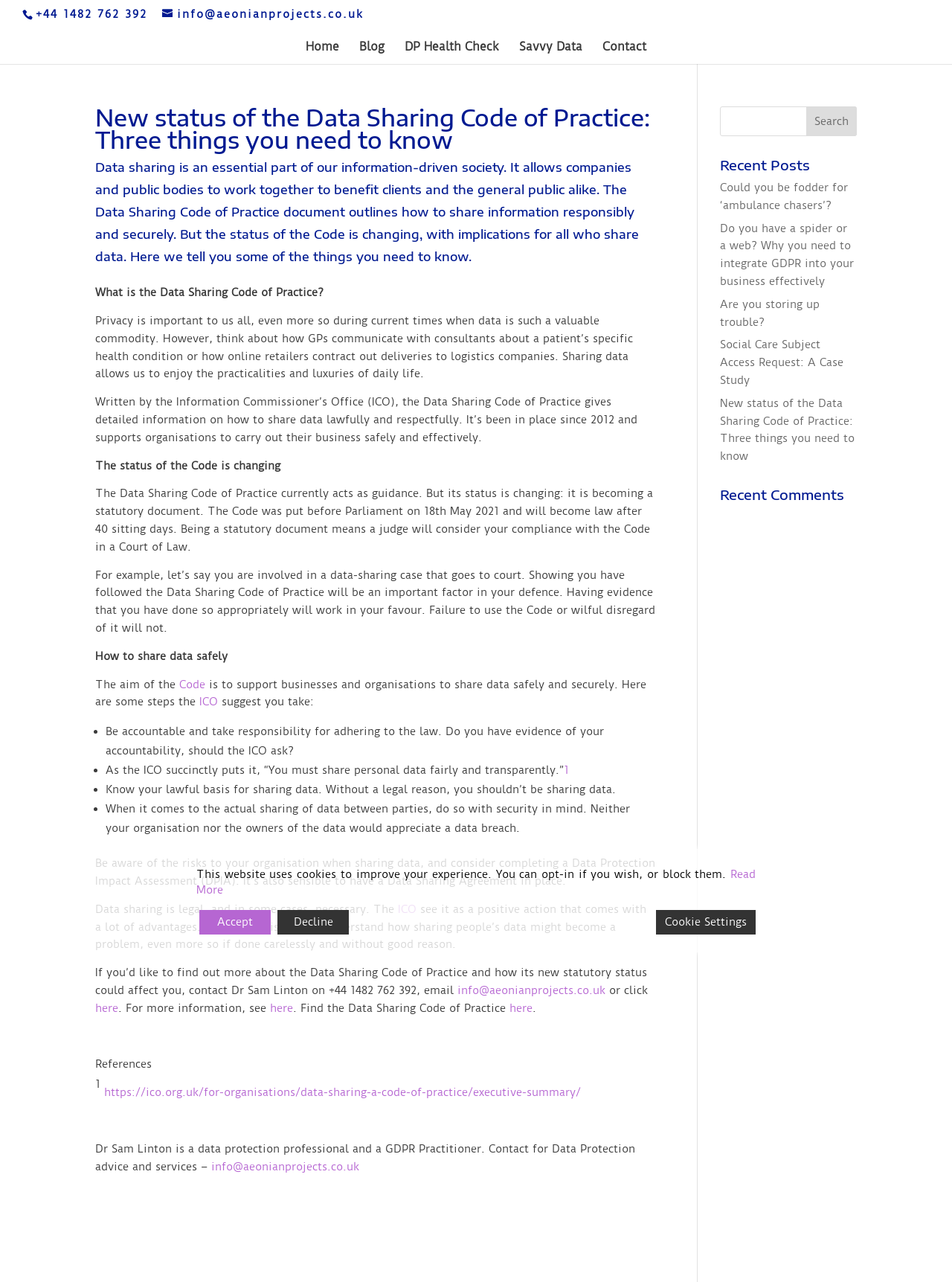Give a succinct answer to this question in a single word or phrase: 
What is the purpose of the Data Sharing Code of Practice?

To support businesses and organisations to share data safely and securely